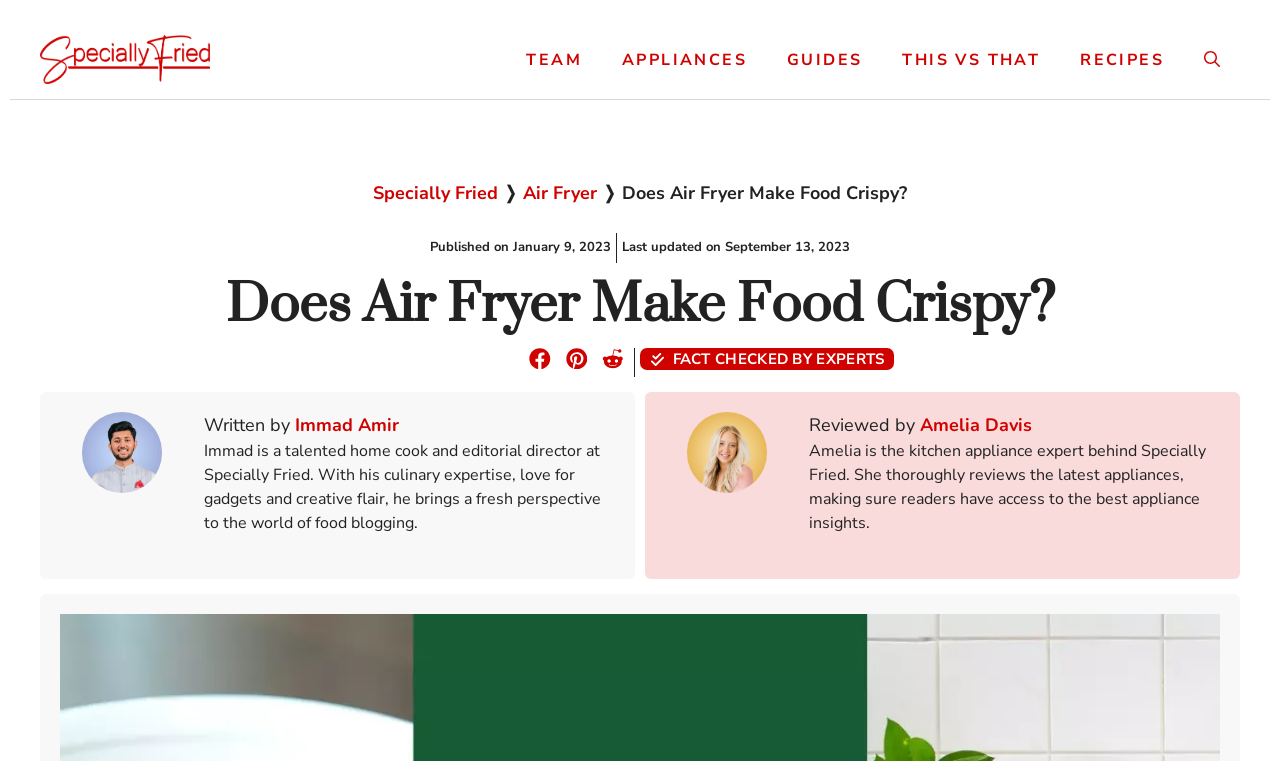Please identify the bounding box coordinates of where to click in order to follow the instruction: "Click on the 'Immad Amir' link".

[0.23, 0.542, 0.312, 0.577]